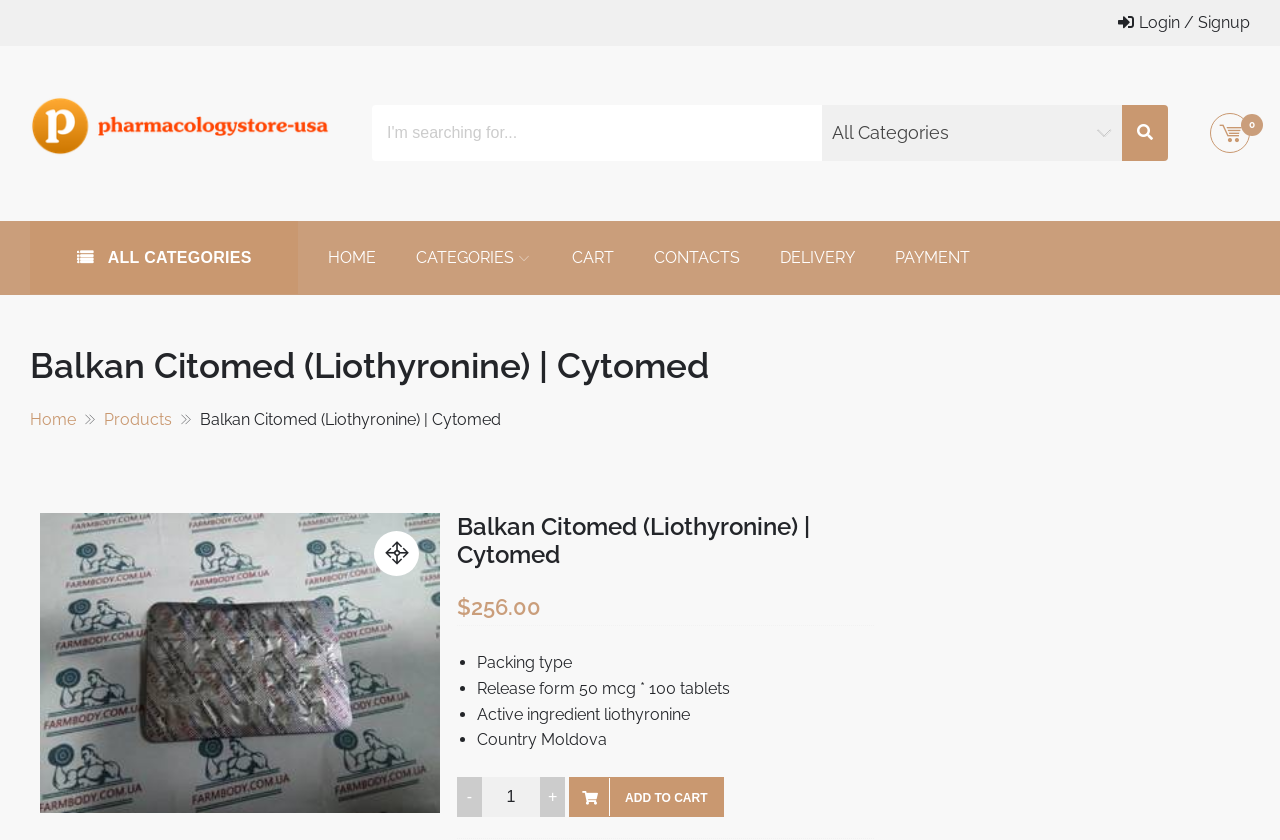Generate a comprehensive description of the webpage.

The webpage is an e-commerce page for Balkan Citomed (Liothyronine) | Cytomed, a medication product. At the top right corner, there is a login/signup link and a cart icon with a number indicator. Below that, there is a search bar where users can input their search queries.

On the top left side, there is a navigation menu with links to "HOME", "CATEGORIES", "CART", "CONTACTS", "DELIVERY", and "PAYMENT". Below the navigation menu, there is a heading that displays the product name, "Balkan Citomed (Liothyronine) | Cytomed".

The main content area is divided into two sections. On the left side, there is a product image, and on the right side, there is a product description section. The product description section starts with a heading that repeats the product name, followed by a breadcrumb navigation that shows the product's category.

Below the breadcrumb navigation, there is a section that displays the product's price, which is $256.00. This section also includes a list of product details, including packing type, release form, active ingredient, and country of origin. Each detail is marked with a bullet point.

Under the product details section, there is a quantity selector that allows users to adjust the quantity of the product they want to purchase. The quantity selector is flanked by minus and plus buttons. Next to the quantity selector, there is an "ADD TO CART" button.

Overall, the webpage is designed to provide users with detailed information about the product and facilitate online purchasing.